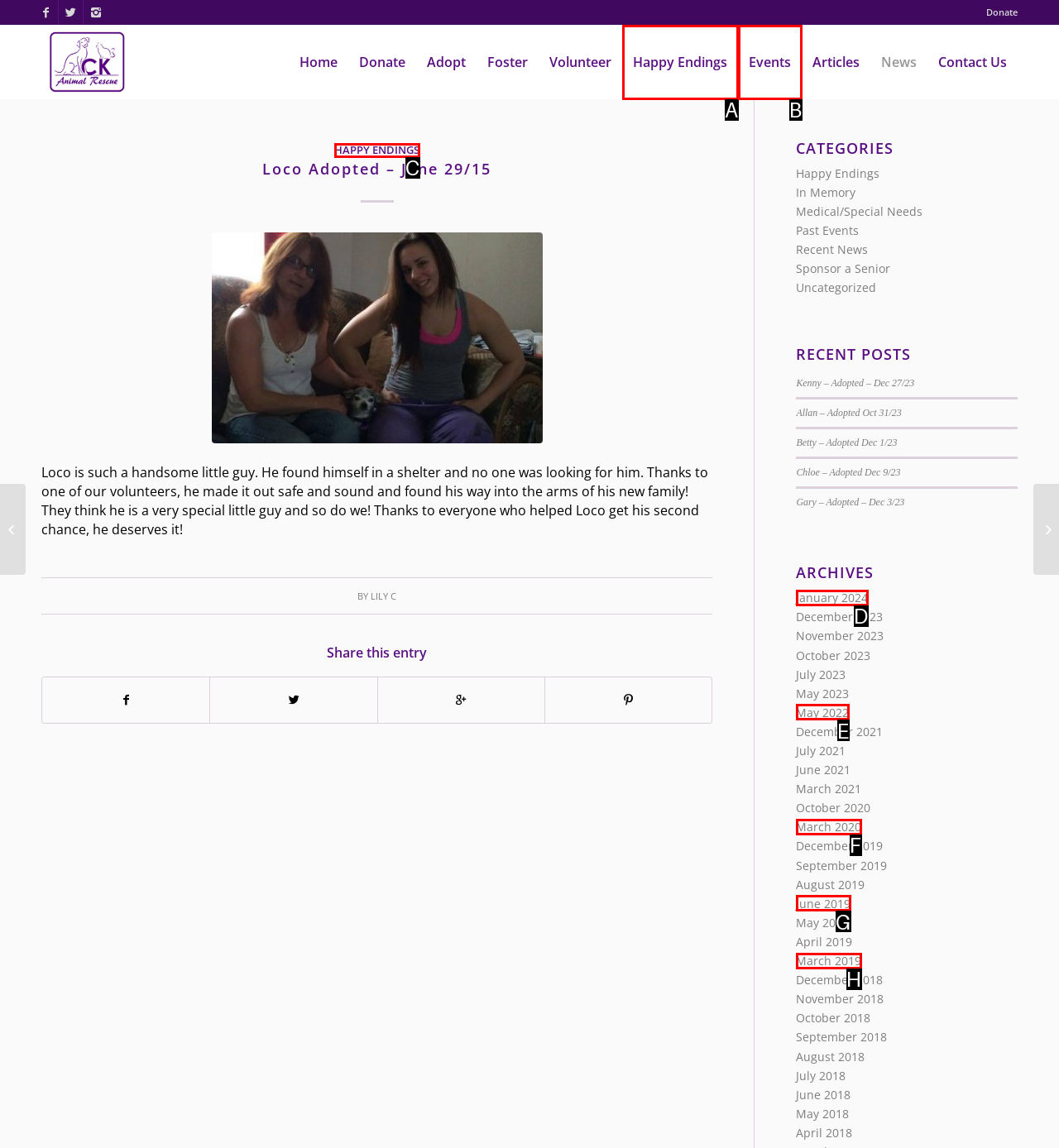Based on the given description: Events, determine which HTML element is the best match. Respond with the letter of the chosen option.

B